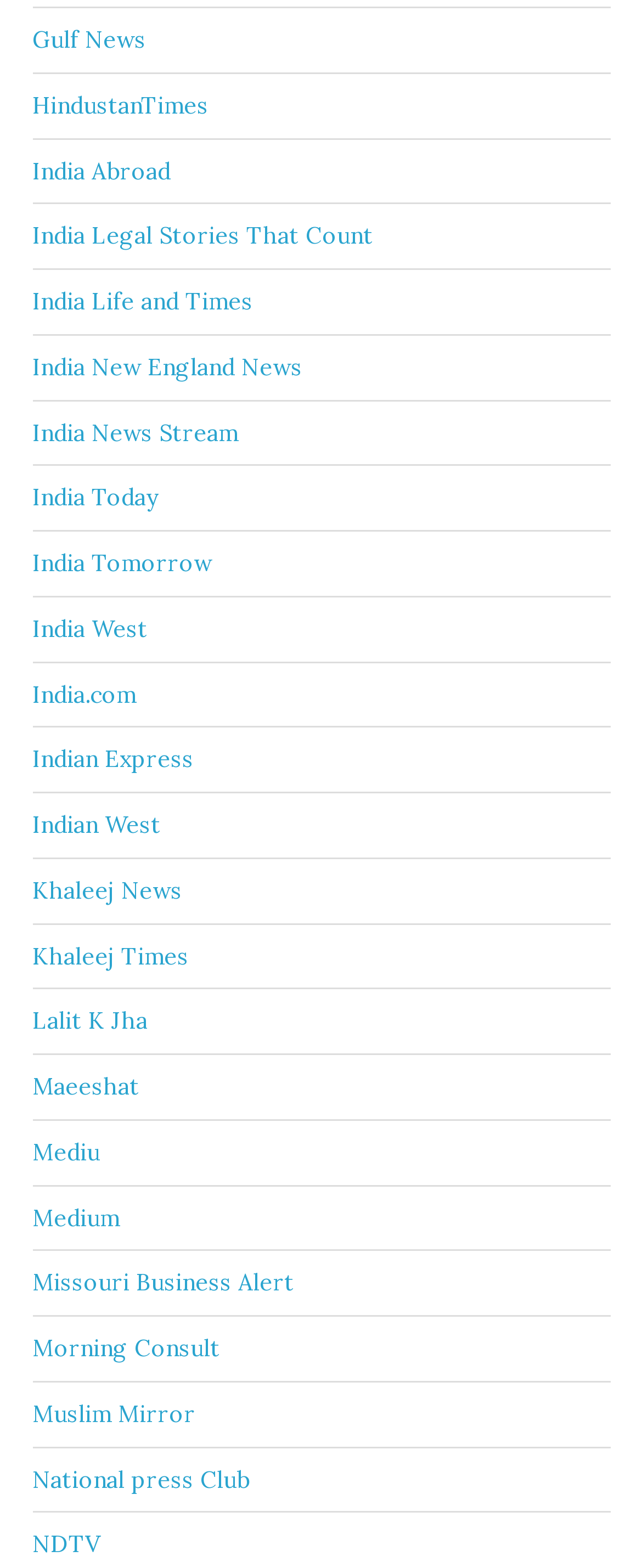Please find the bounding box coordinates of the clickable region needed to complete the following instruction: "go to India Today page". The bounding box coordinates must consist of four float numbers between 0 and 1, i.e., [left, top, right, bottom].

[0.05, 0.308, 0.245, 0.327]